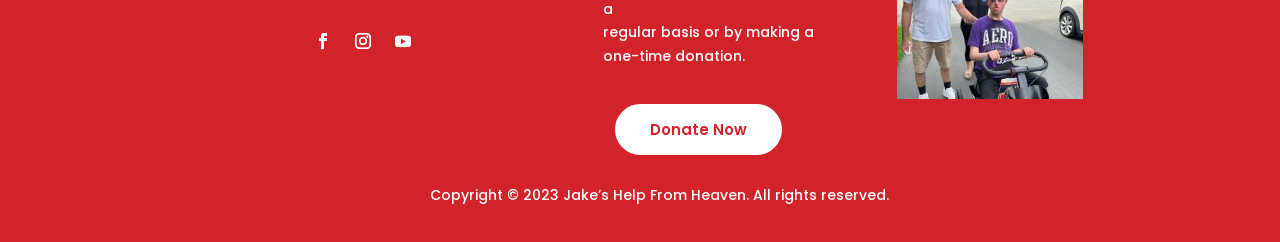What is the purpose of the button?
Look at the image and answer the question with a single word or phrase.

To donate